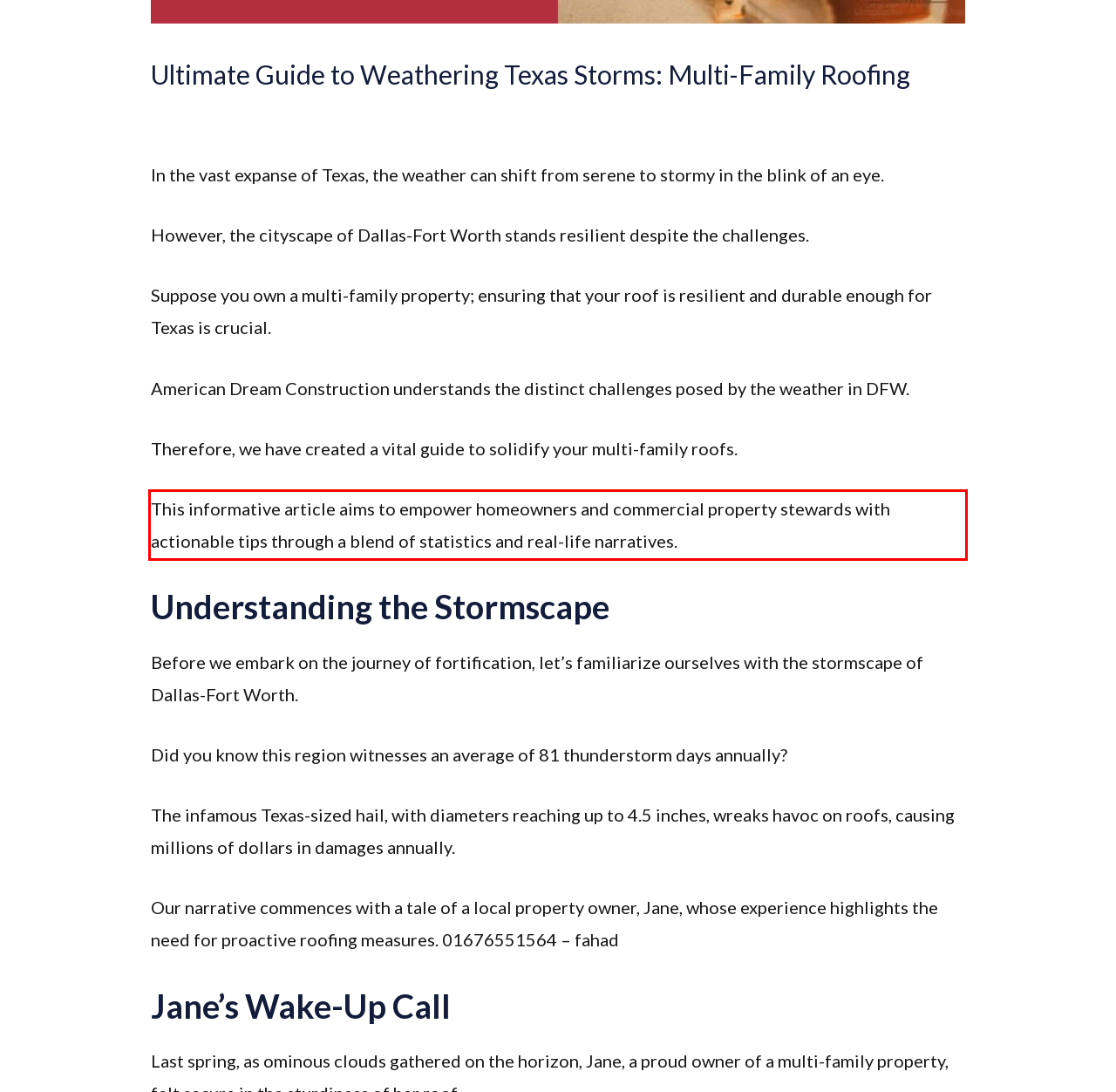Analyze the webpage screenshot and use OCR to recognize the text content in the red bounding box.

This informative article aims to empower homeowners and commercial property stewards with actionable tips through a blend of statistics and real-life narratives.